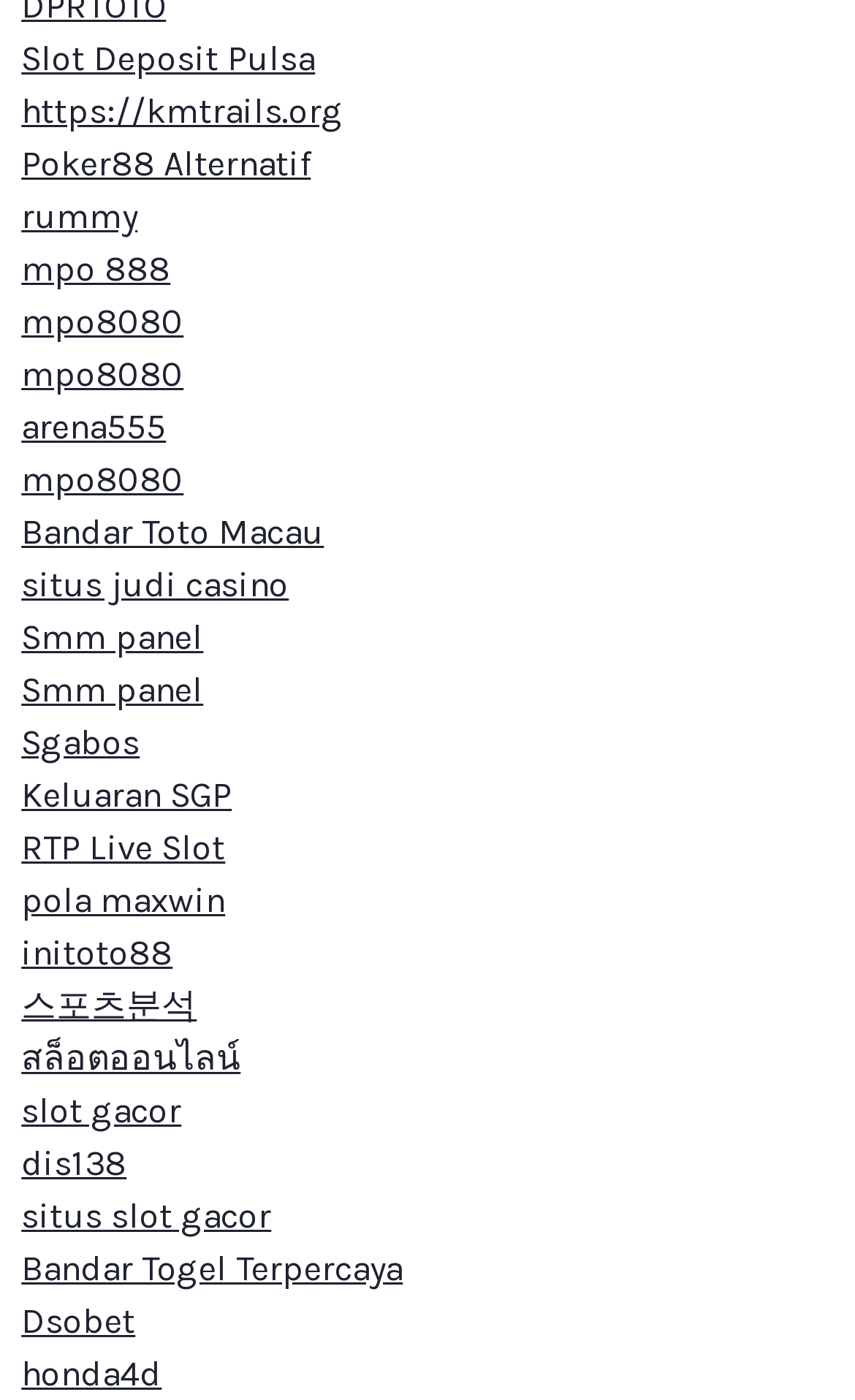Given the description of the UI element: "situs slot gacor", predict the bounding box coordinates in the form of [left, top, right, bottom], with each value being a float between 0 and 1.

[0.025, 0.854, 0.317, 0.884]